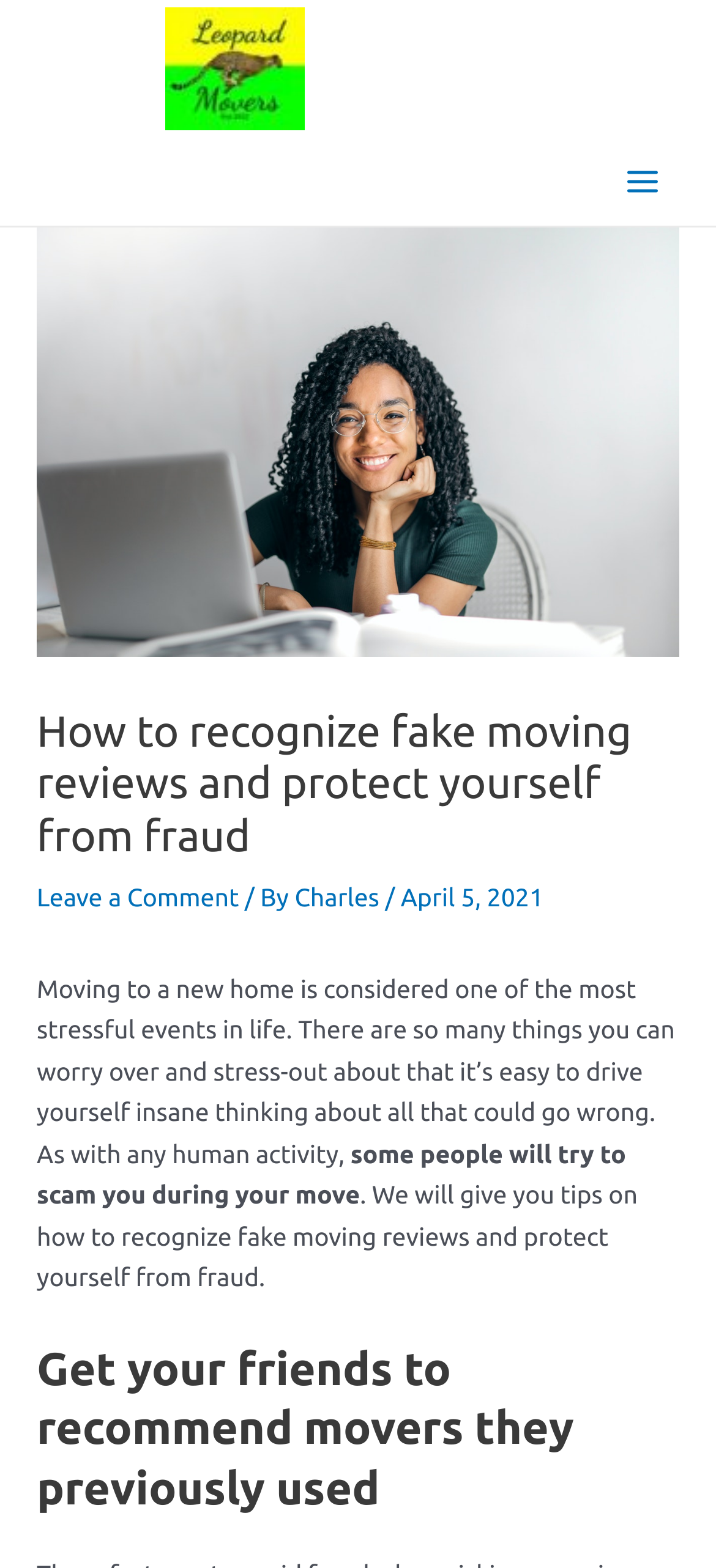Using the description "Charles", predict the bounding box of the relevant HTML element.

[0.411, 0.563, 0.538, 0.582]